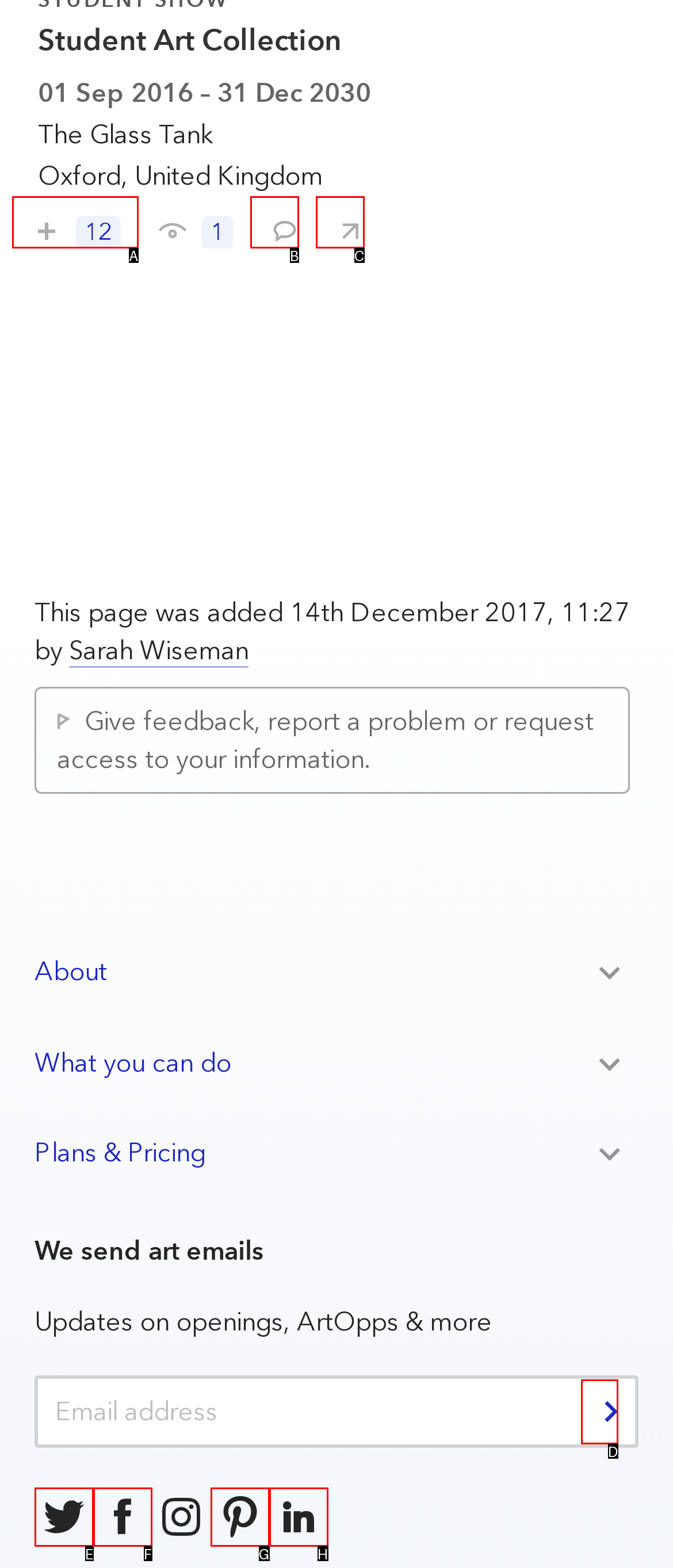Choose the UI element you need to click to carry out the task: Submit email address.
Respond with the corresponding option's letter.

D